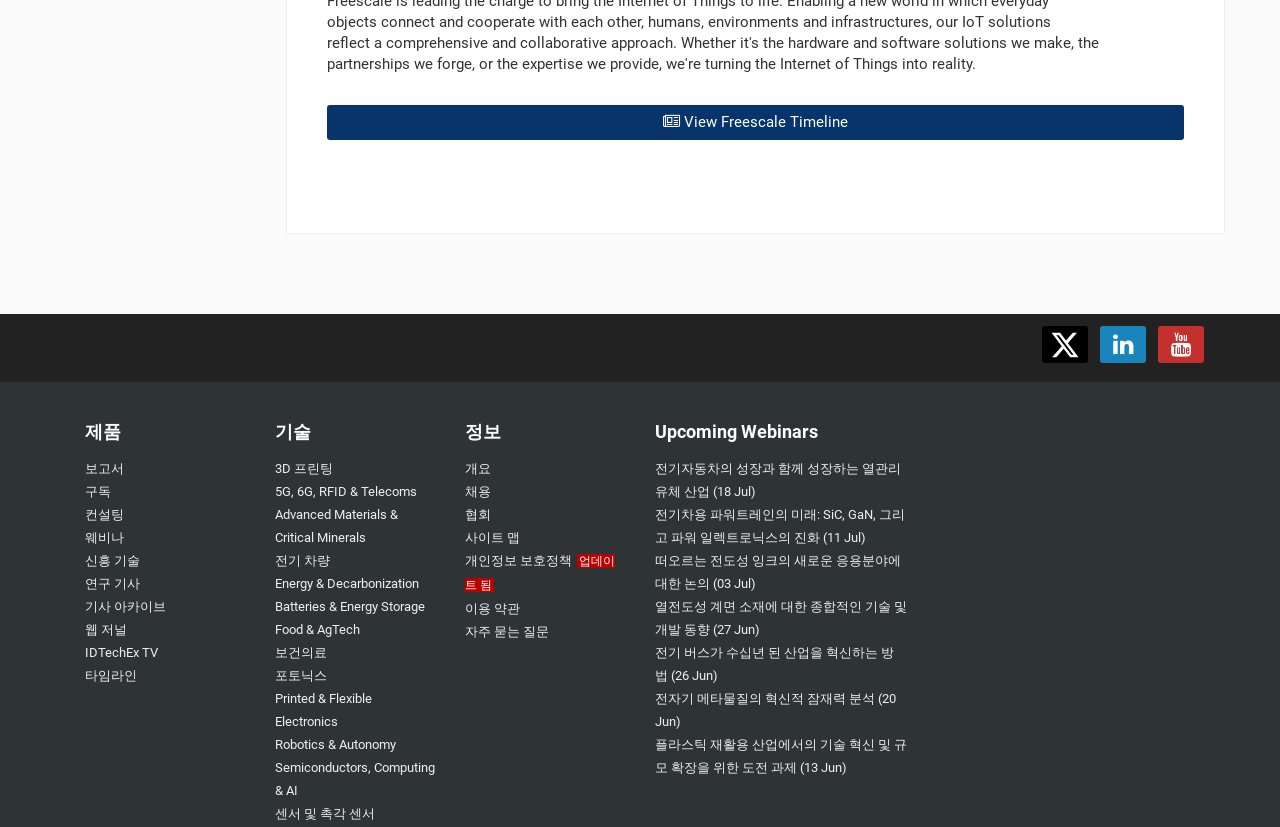Identify the bounding box coordinates of the element to click to follow this instruction: 'Click the 'Reports' link'. Ensure the coordinates are four float values between 0 and 1, provided as [left, top, right, bottom].

None